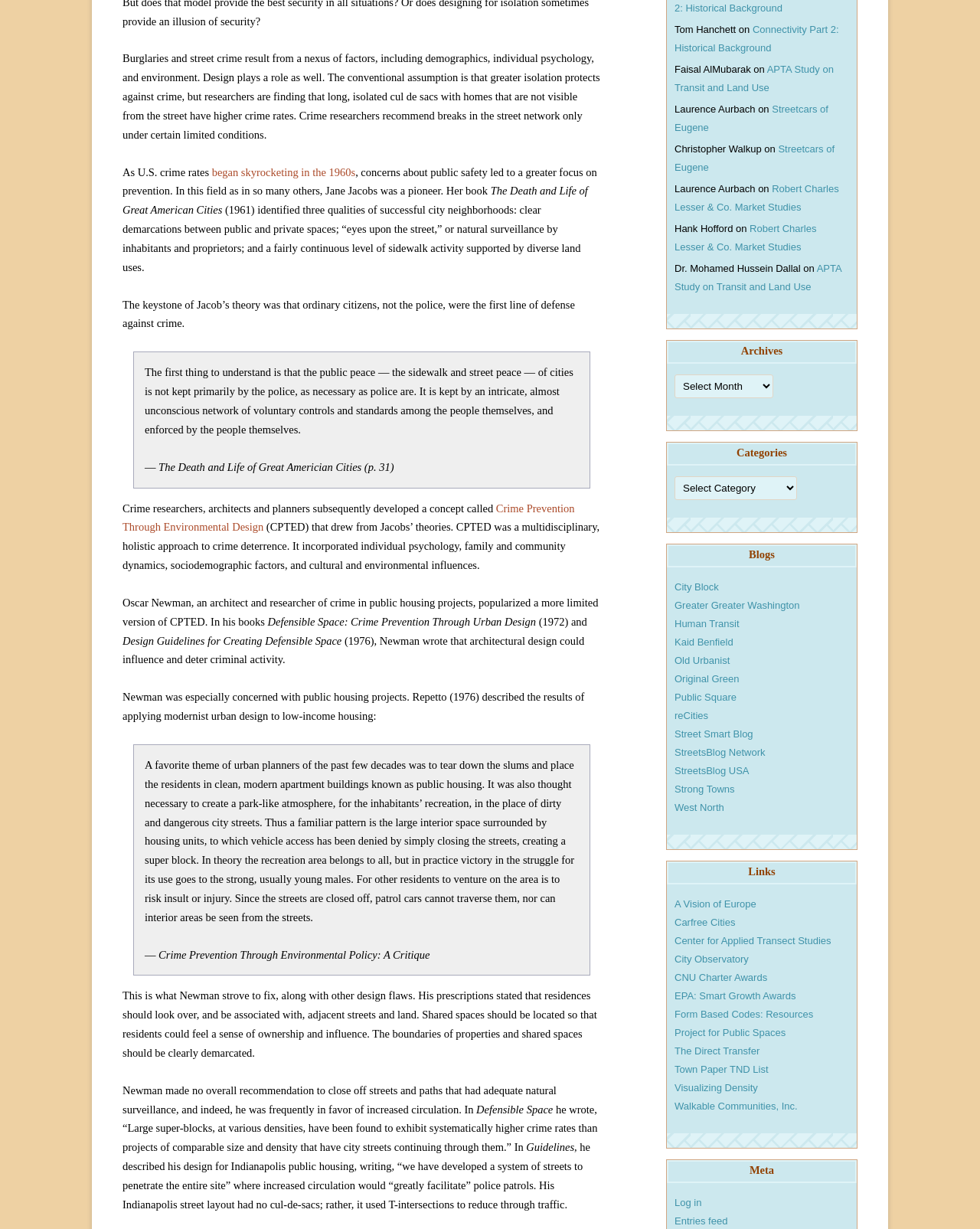Provide the bounding box coordinates of the HTML element described as: "Private Investigations". The bounding box coordinates should be four float numbers between 0 and 1, i.e., [left, top, right, bottom].

None